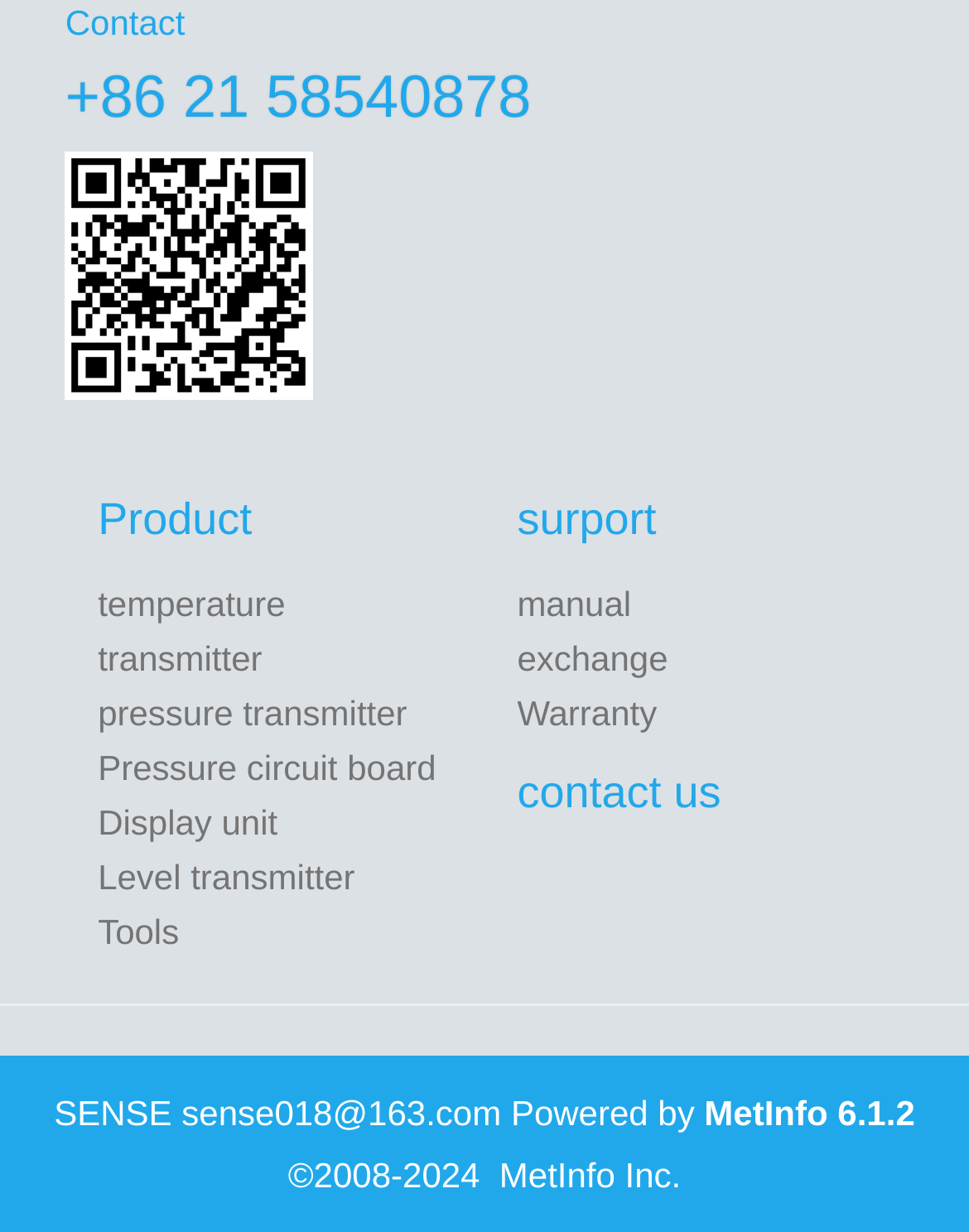Predict the bounding box of the UI element based on this description: "Warranty".

[0.534, 0.562, 0.678, 0.594]